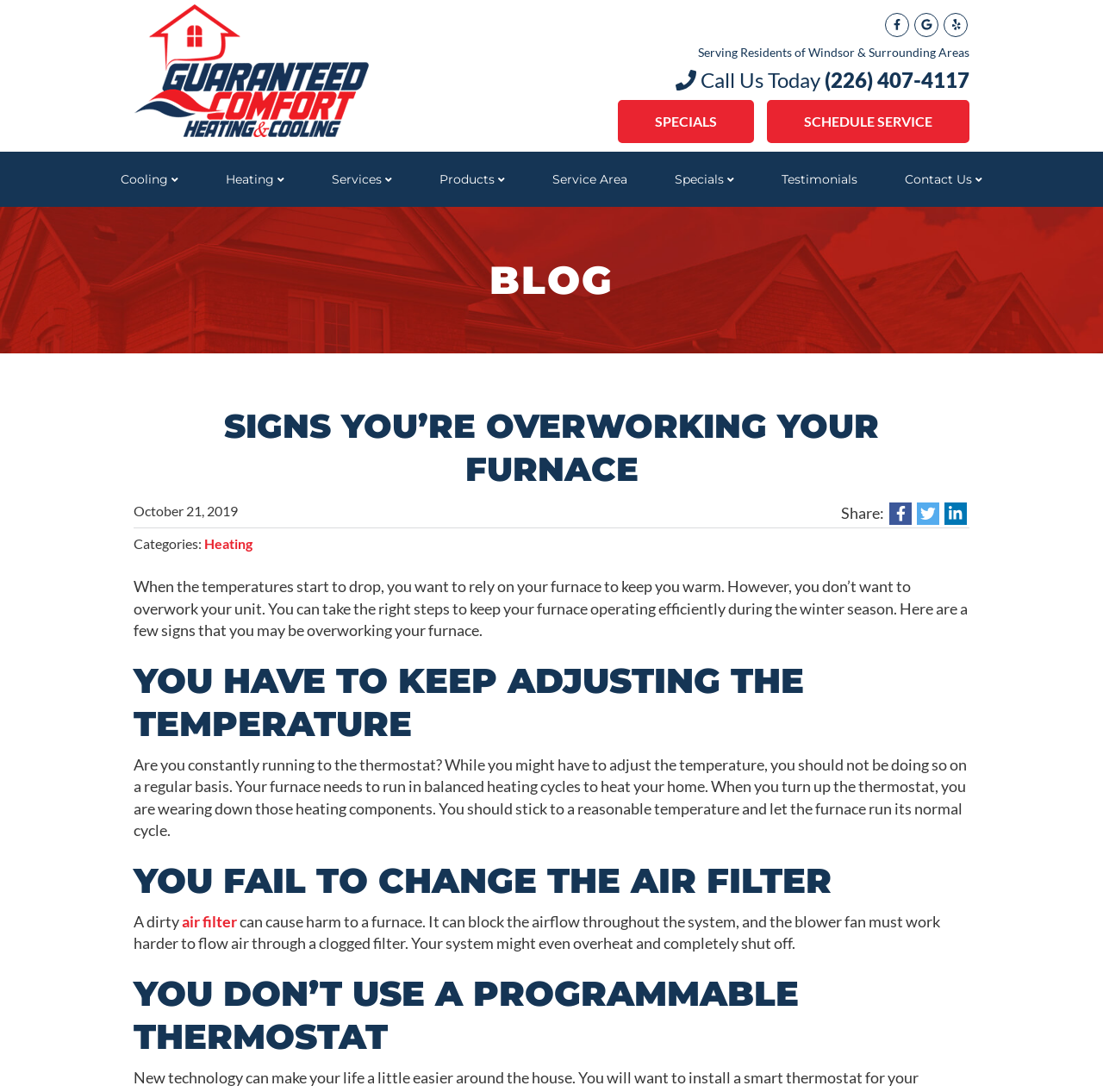Based on the provided description, "Schedule Service", find the bounding box of the corresponding UI element in the screenshot.

[0.695, 0.091, 0.879, 0.131]